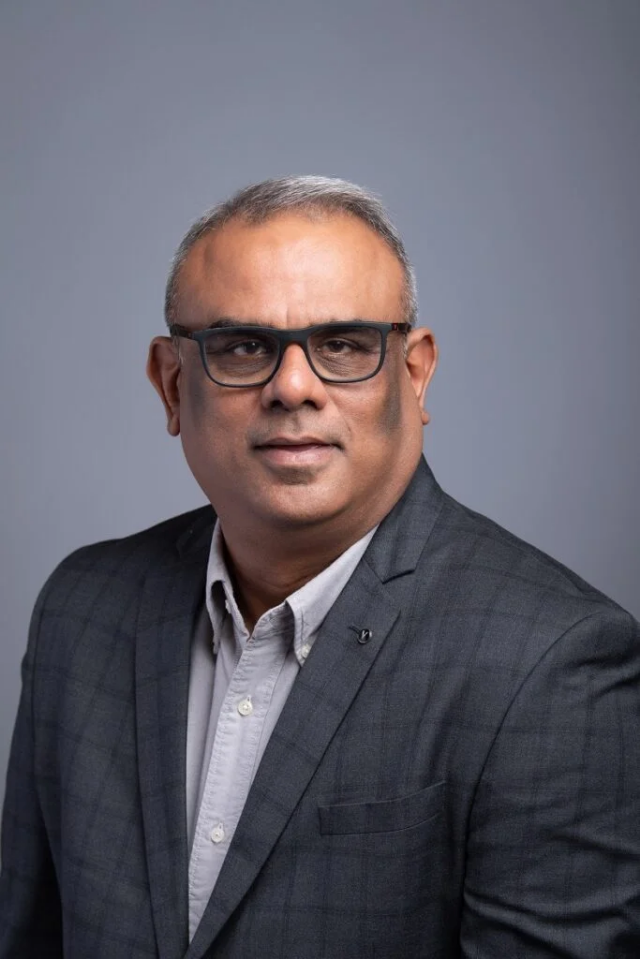Interpret the image and provide an in-depth description.

In the image, a confident man is portrayed, wearing a modern, tailored gray blazer with a subtle checkered pattern over a light gray shirt, which adds a professional touch to his appearance. He has short, neatly combed hair, and sports glasses, which enhance his intellectual look. The backdrop is a soft, neutral color, emphasizing the subject without distractions.

Accompanying the image is a statement reflecting his sentiments regarding a recent appointment, indicating his role and perspective in a professional context. This portrayal captures both his demeanor and the significance of his thoughts on the matter at hand.